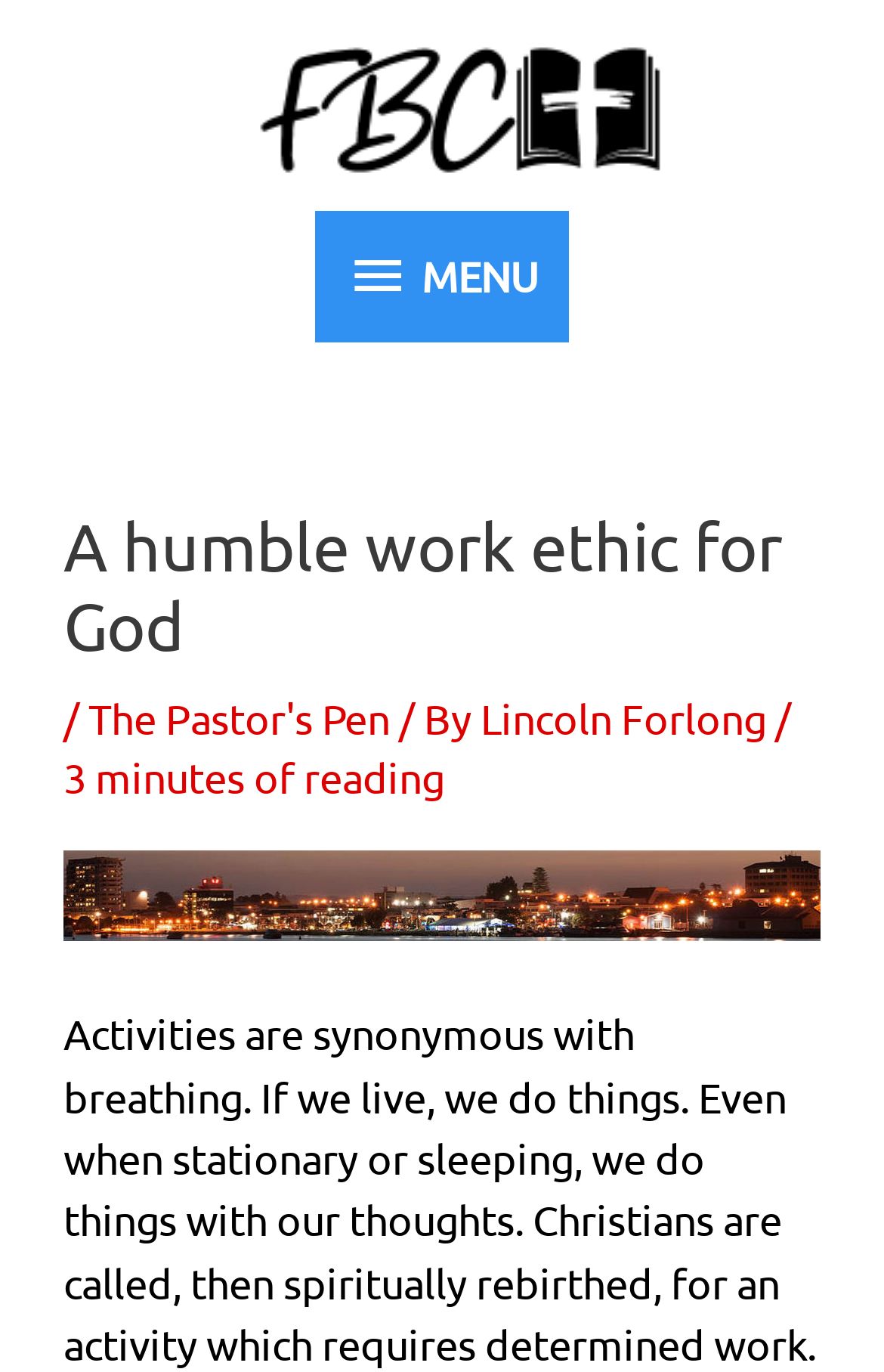Please extract the webpage's main title and generate its text content.

A humble work ethic for God